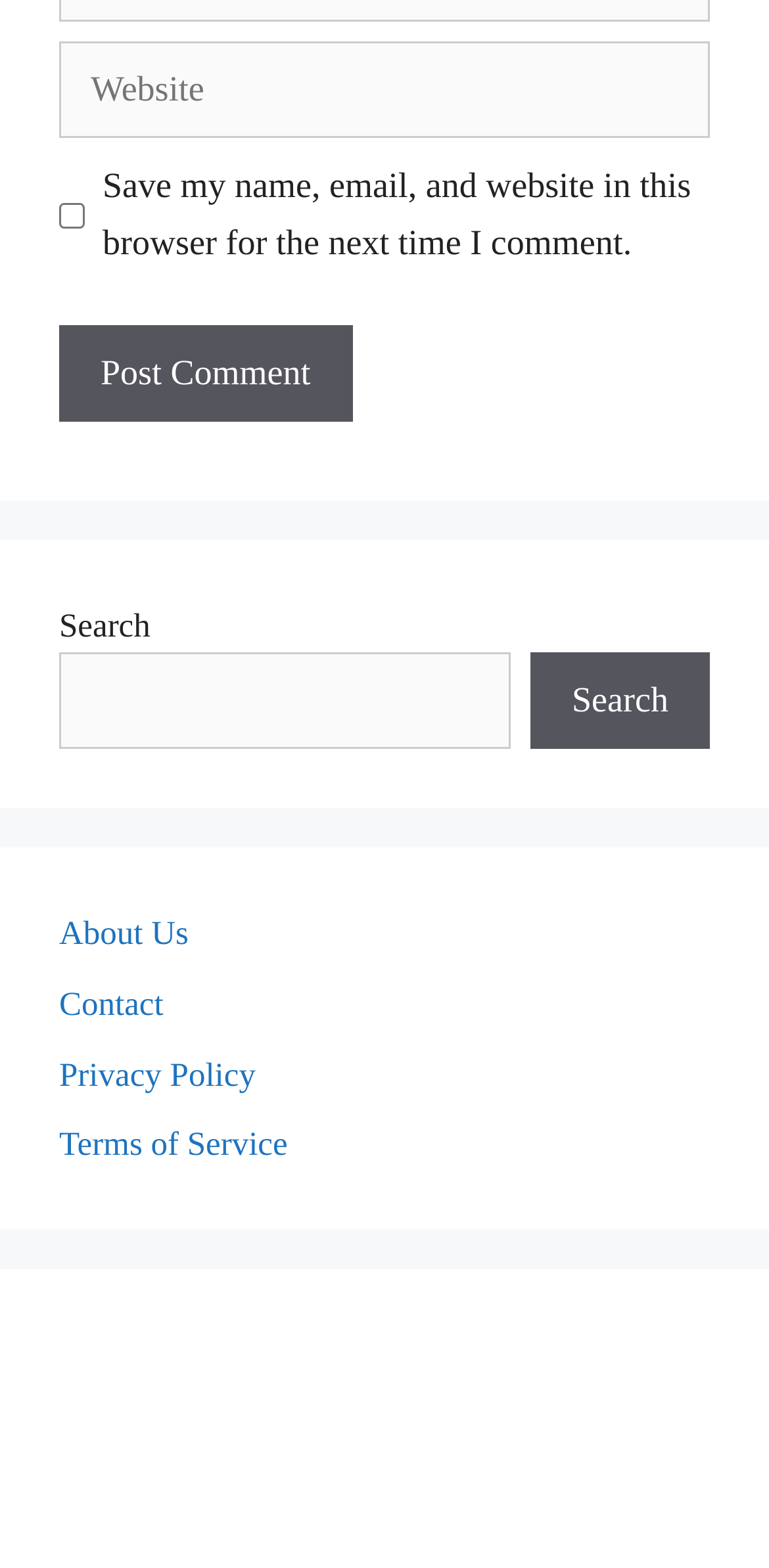Please specify the bounding box coordinates of the region to click in order to perform the following instruction: "Search".

[0.69, 0.416, 0.923, 0.478]